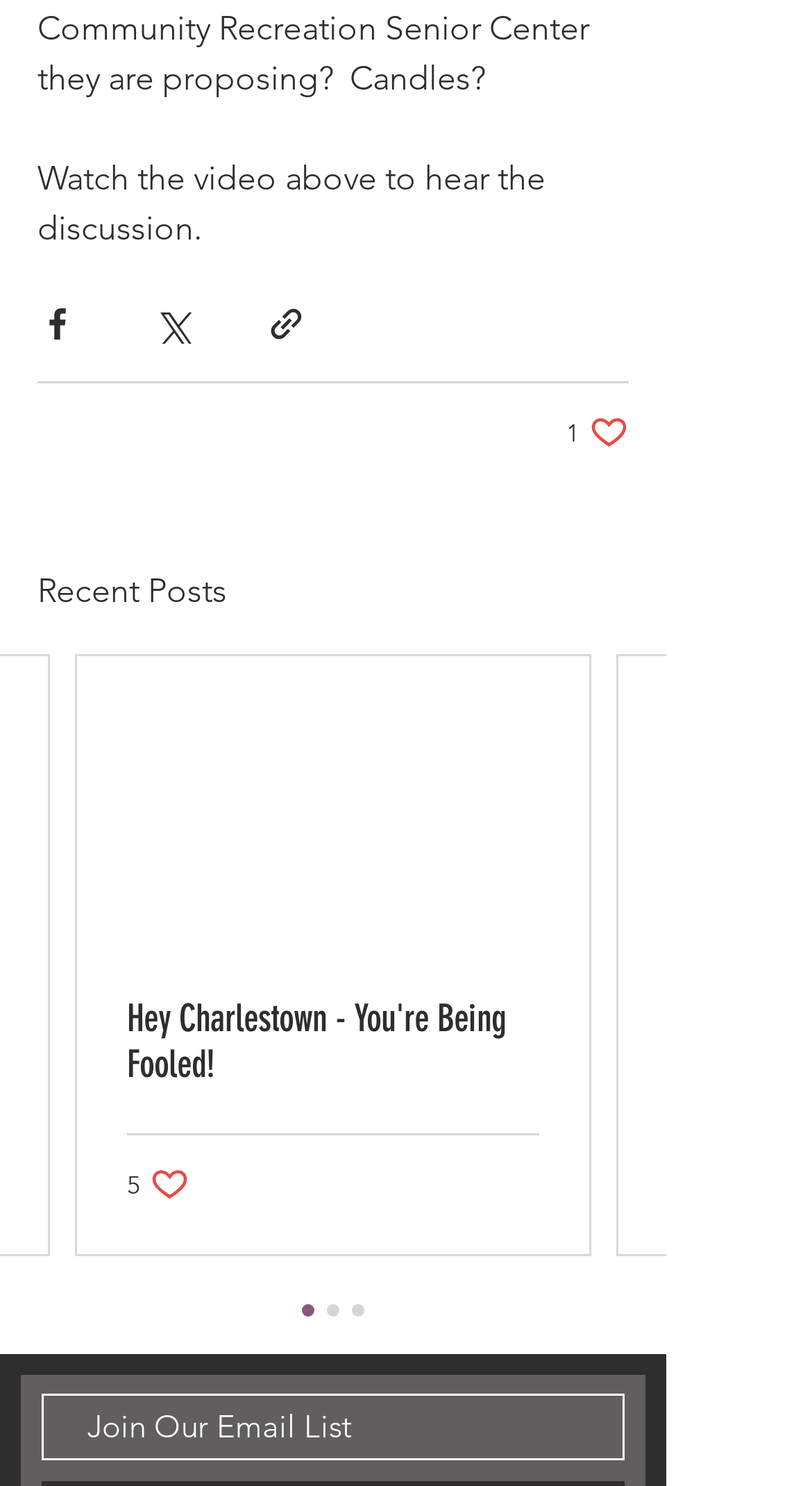How many likes does the second post have?
Answer the question with a single word or phrase by looking at the picture.

5